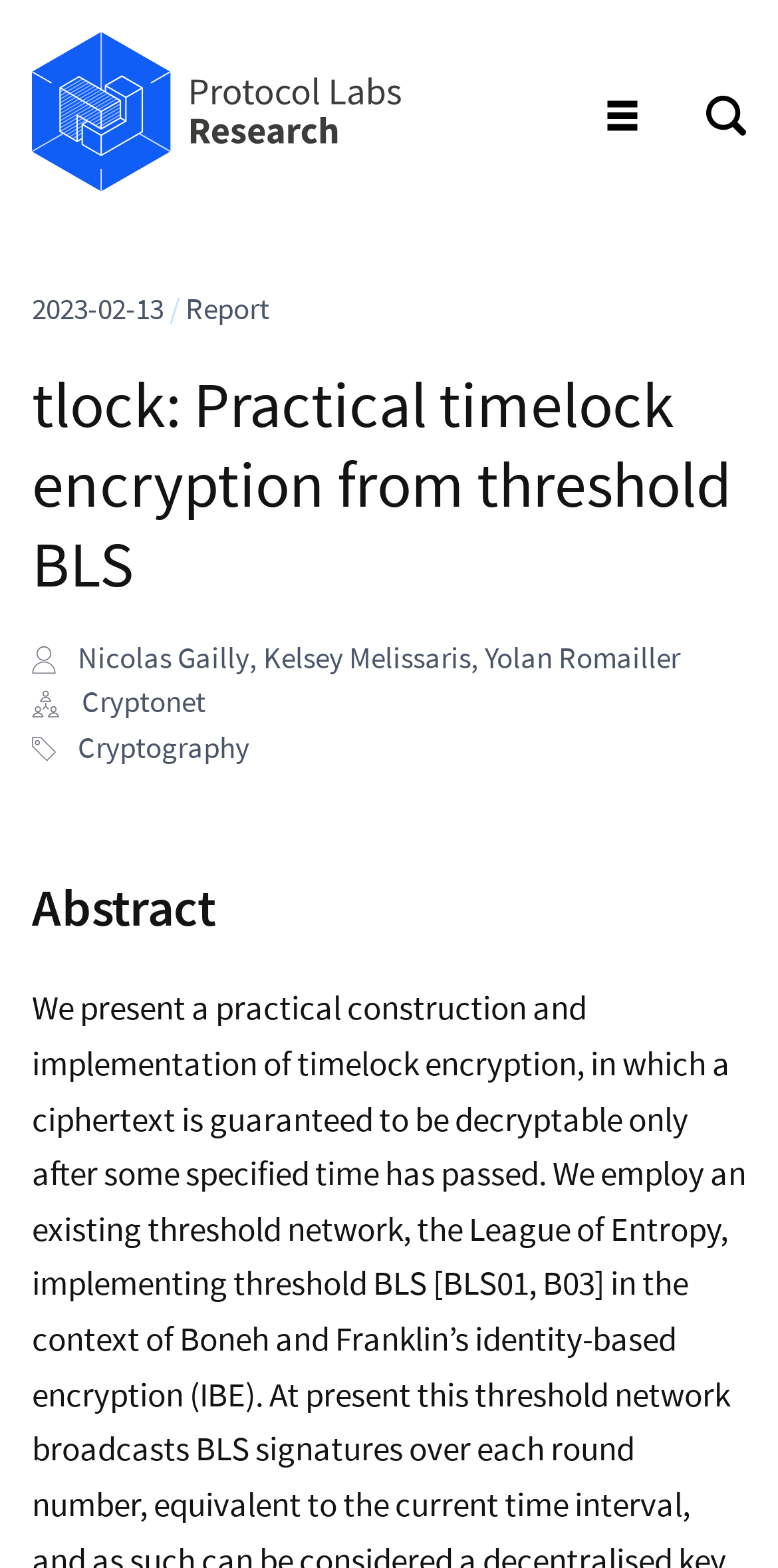Provide the bounding box coordinates of the HTML element described as: "Yolan Romailler". The bounding box coordinates should be four float numbers between 0 and 1, i.e., [left, top, right, bottom].

[0.623, 0.406, 0.874, 0.431]